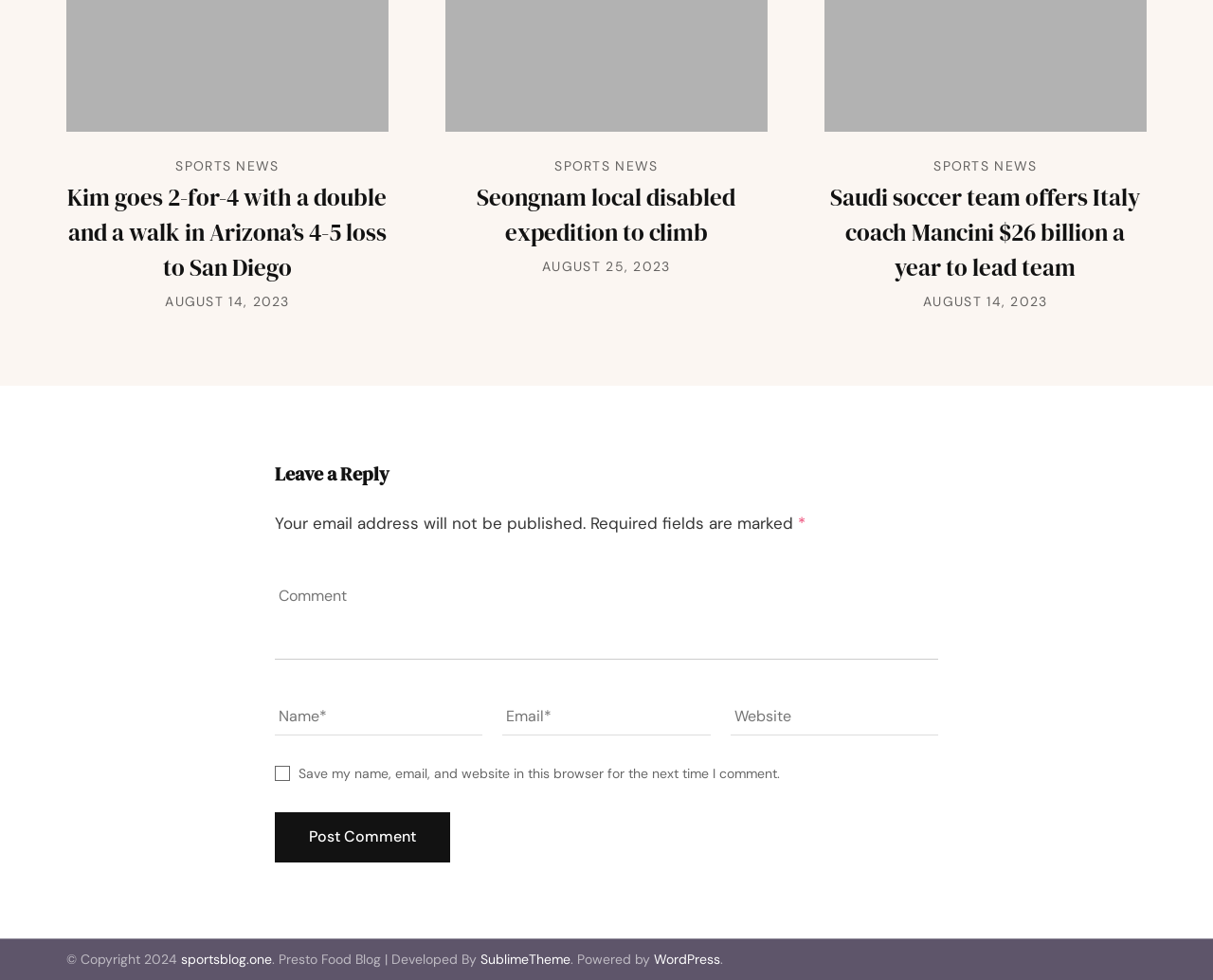Please find the bounding box coordinates of the element that must be clicked to perform the given instruction: "Enter a comment". The coordinates should be four float numbers from 0 to 1, i.e., [left, top, right, bottom].

[0.227, 0.577, 0.773, 0.673]